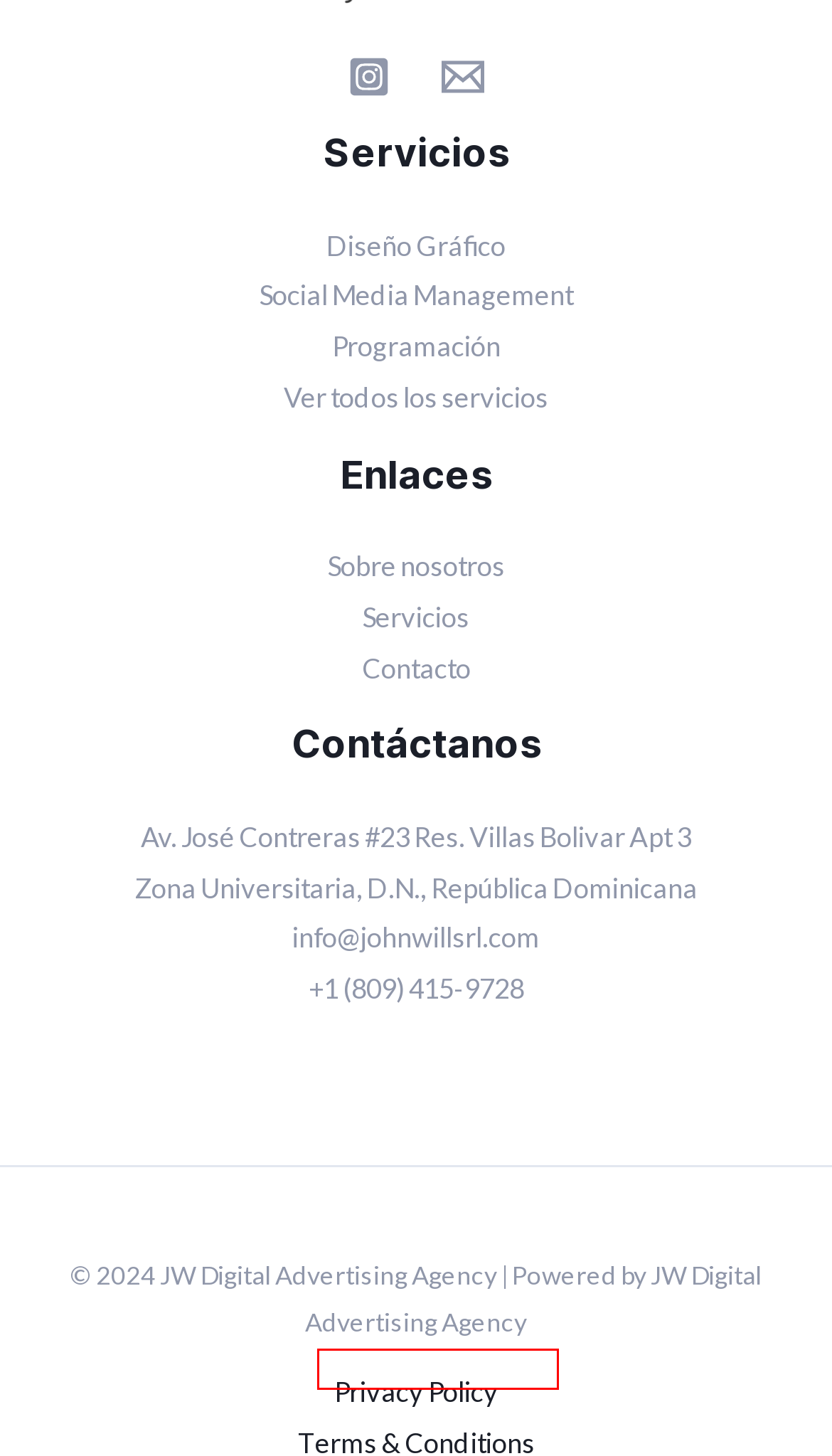Given a screenshot of a webpage with a red bounding box highlighting a UI element, determine which webpage description best matches the new webpage that appears after clicking the highlighted element. Here are the candidates:
A. Autenticação - GLPI
B. Togel Online: Pengeluaran HK, Keluaran HK, Data HK, Result HK
C. PanenGG - Daftar Judi Slot Online Terpercaya Bonus Besar
D. Account Suspended
E. indojabar | The Source Information of West Java Citizens
F. JW Digital Advertising Agency – Making Ads Digital
G. Livesexcam Protected Or Scam? – JW Digital Advertising Agency
H. jwa – JW Digital Advertising Agency

D